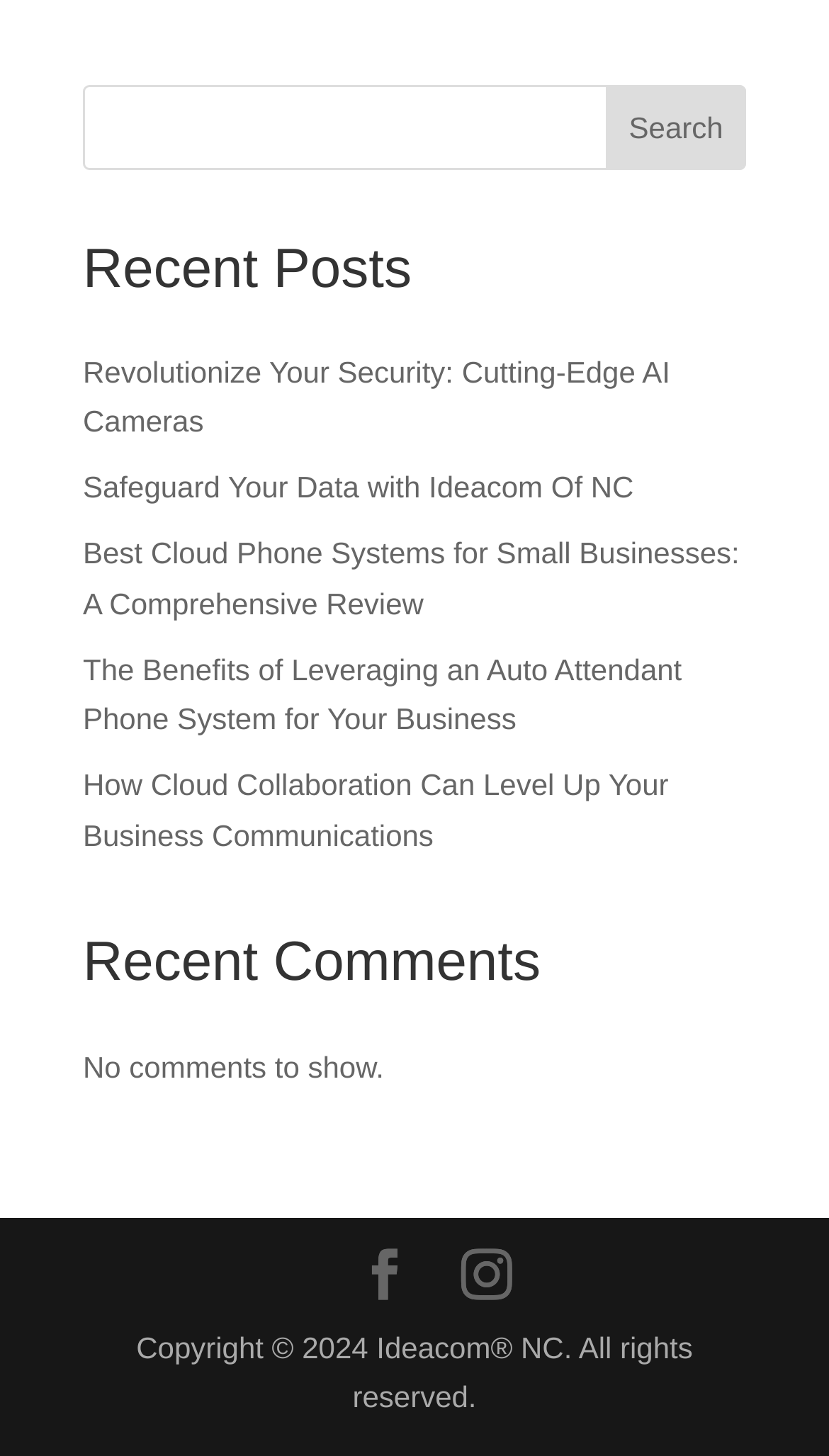What type of content is featured on this webpage?
Analyze the image and deliver a detailed answer to the question.

The webpage has multiple links with titles such as 'Revolutionize Your Security: Cutting-Edge AI Cameras' and 'Best Cloud Phone Systems for Small Businesses: A Comprehensive Review', which suggests that the webpage features blog posts or articles on various topics.